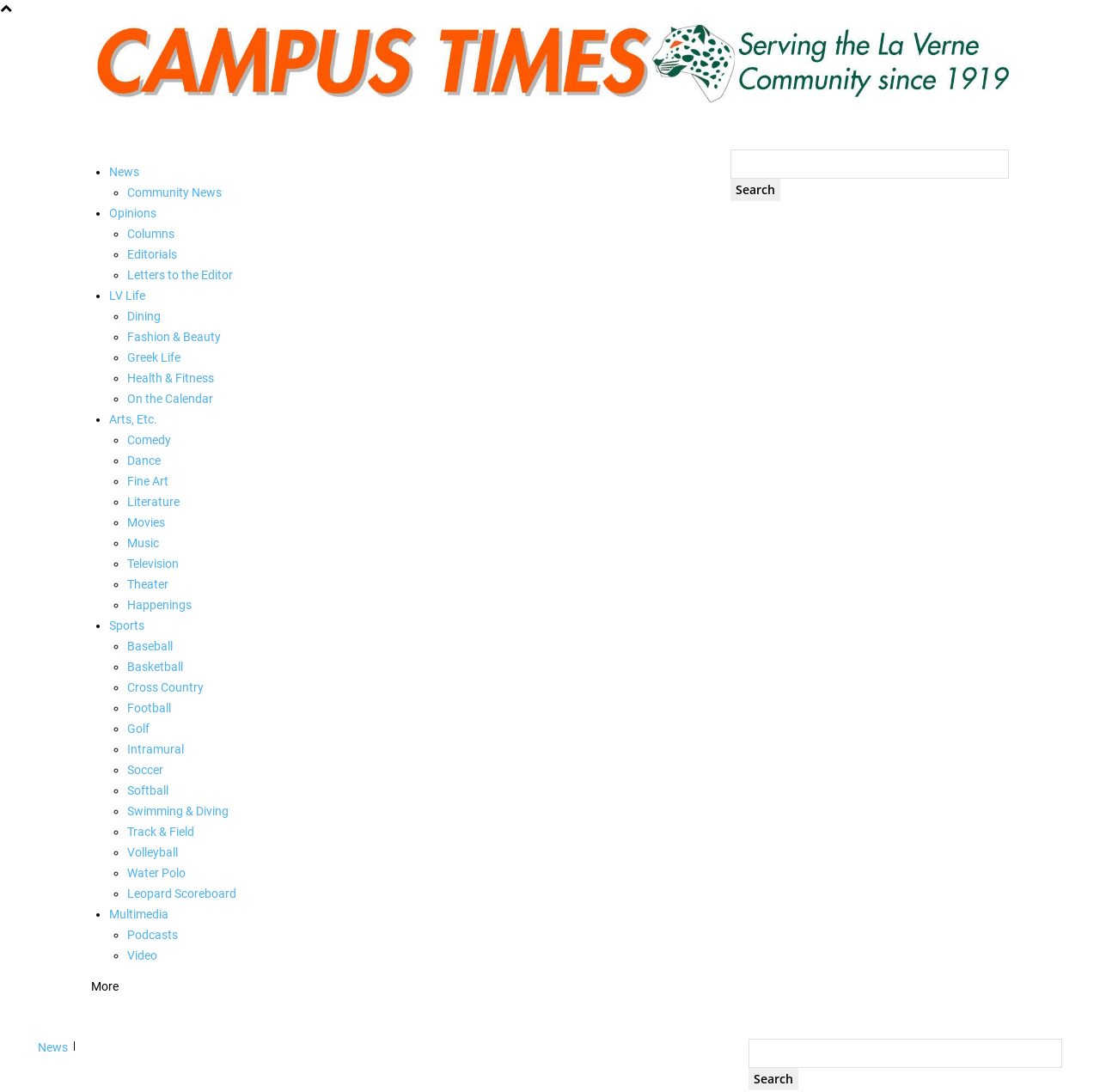Can you provide the bounding box coordinates for the element that should be clicked to implement the instruction: "Explore LV Life"?

[0.099, 0.262, 0.627, 0.28]